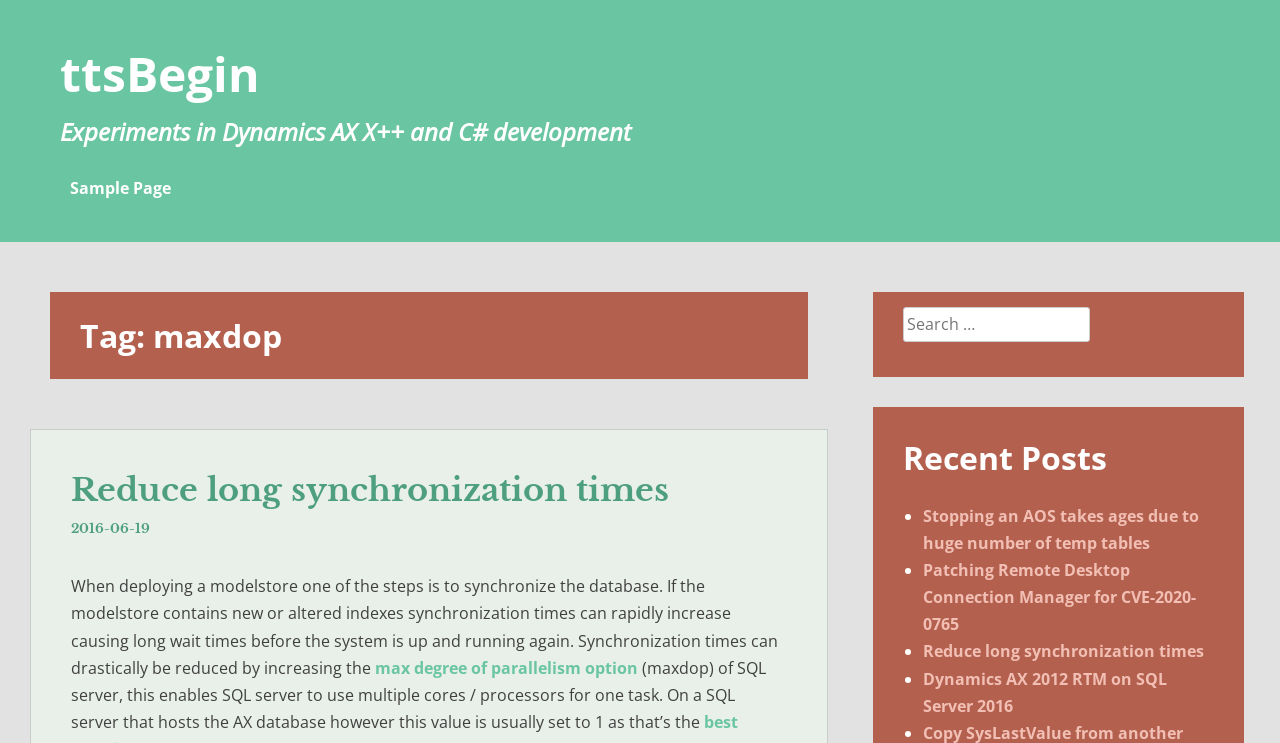How many recent posts are listed? Using the information from the screenshot, answer with a single word or phrase.

4